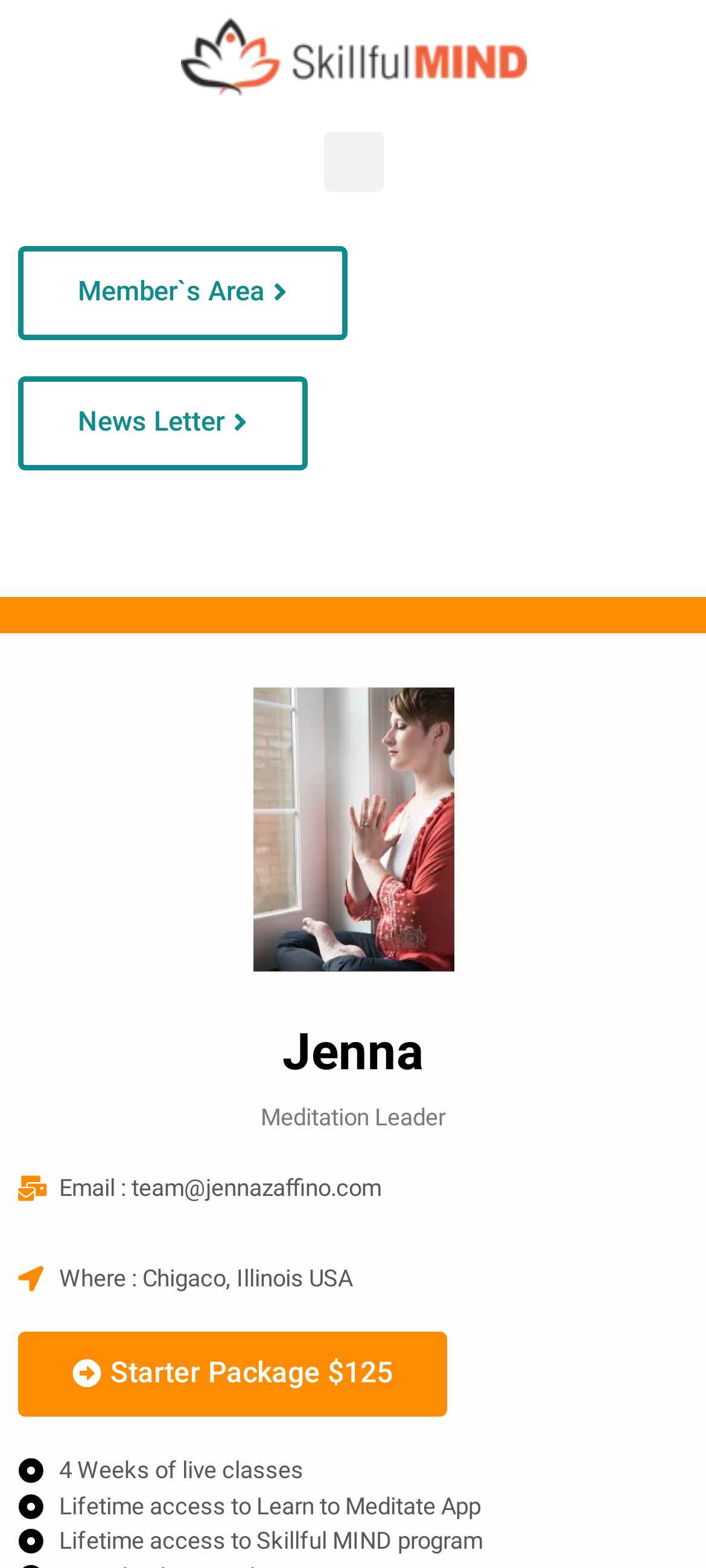Determine the bounding box of the UI component based on this description: "October 18, 2021October 18, 2021". The bounding box coordinates should be four float values between 0 and 1, i.e., [left, top, right, bottom].

None